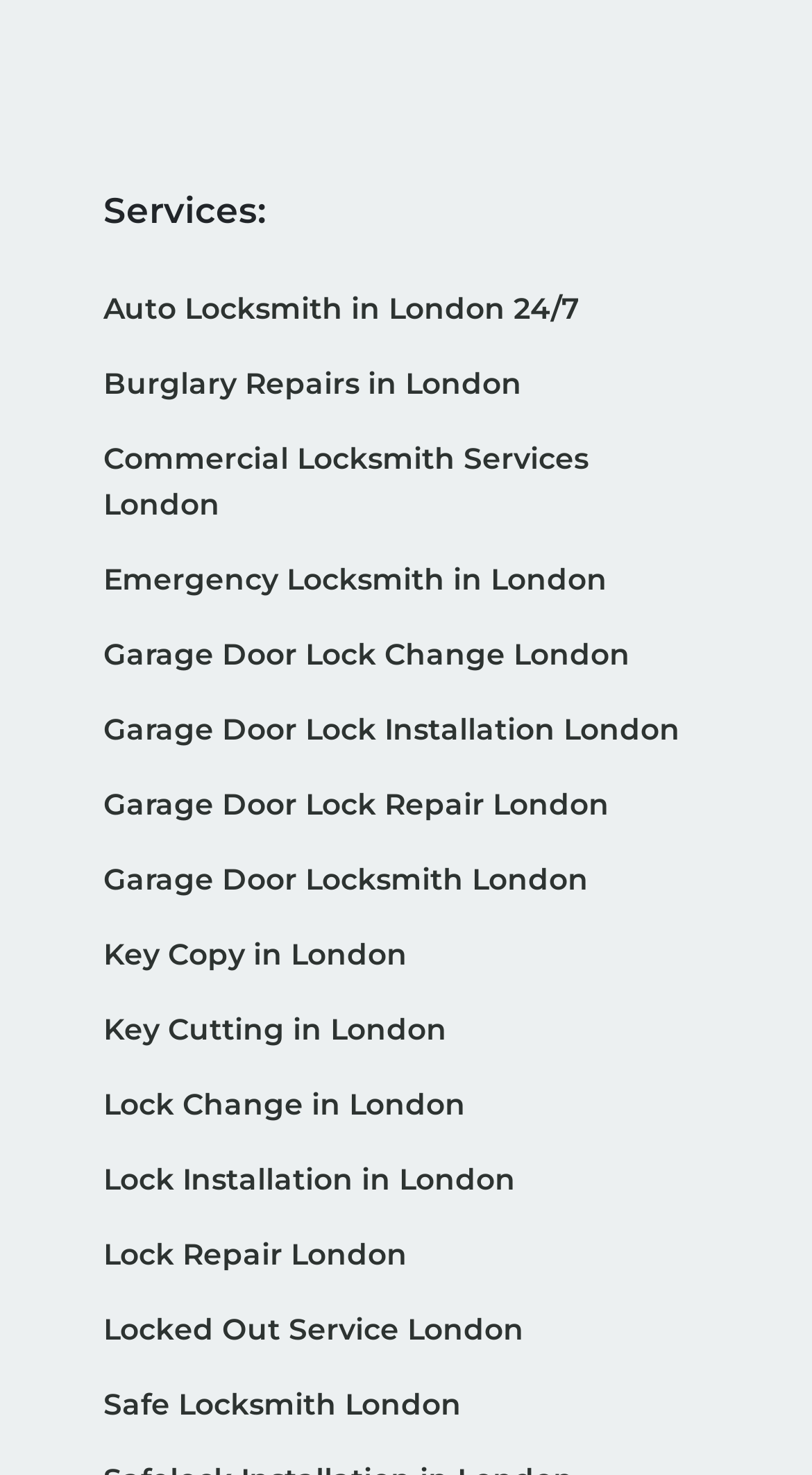What are the social media platforms listed?
Make sure to answer the question with a detailed and comprehensive explanation.

I found the social media platforms listed by looking at the links at the top of the webpage, which are 'Facebook', 'Twitter', and 'YouTube', each accompanied by an image.